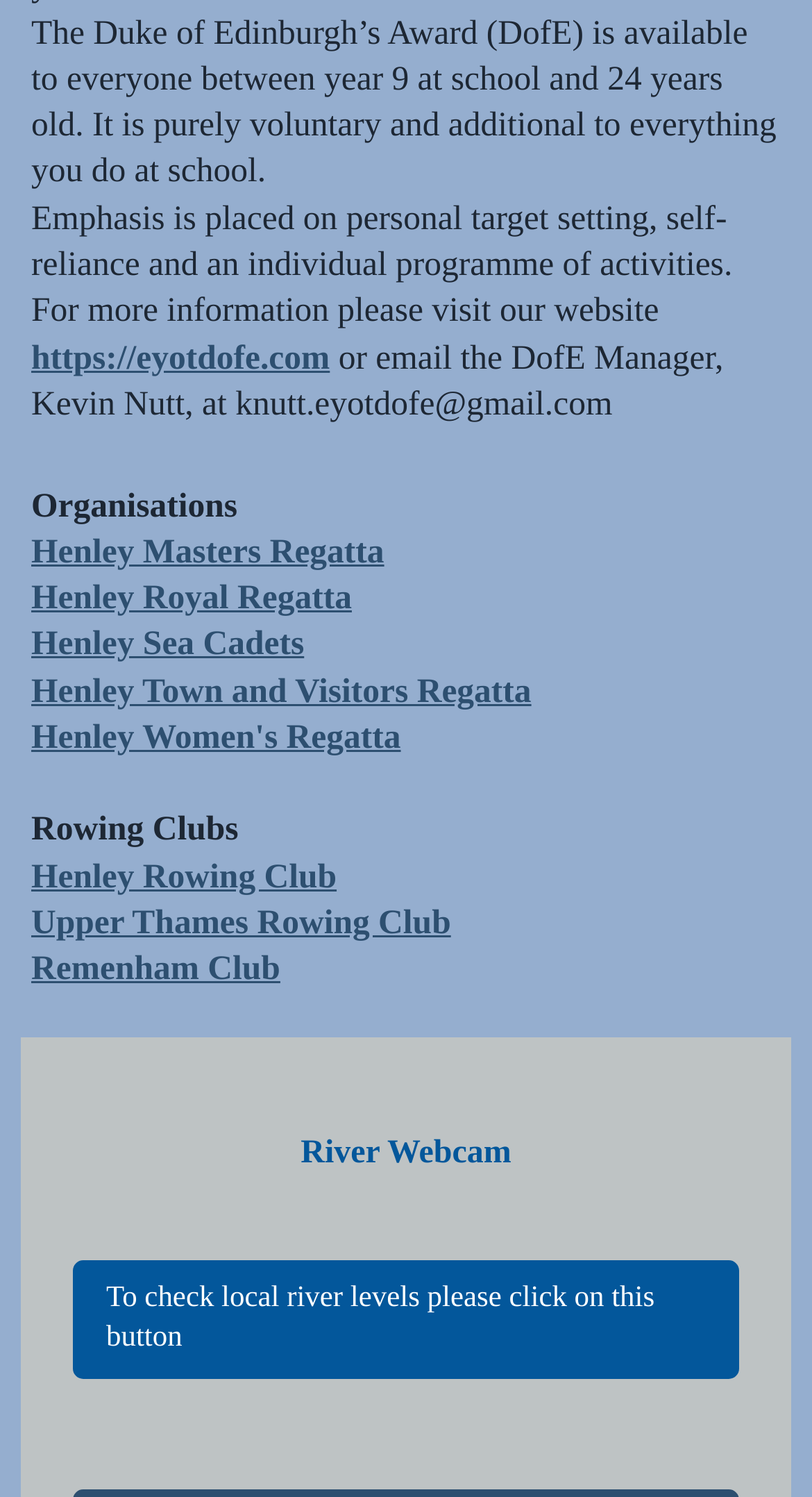Refer to the screenshot and answer the following question in detail:
What is the purpose of the 'River Webcam' section?

The 'River Webcam' section contains a link that says 'To check local river levels please click on this button', implying that the purpose of this section is to provide information about local river levels.